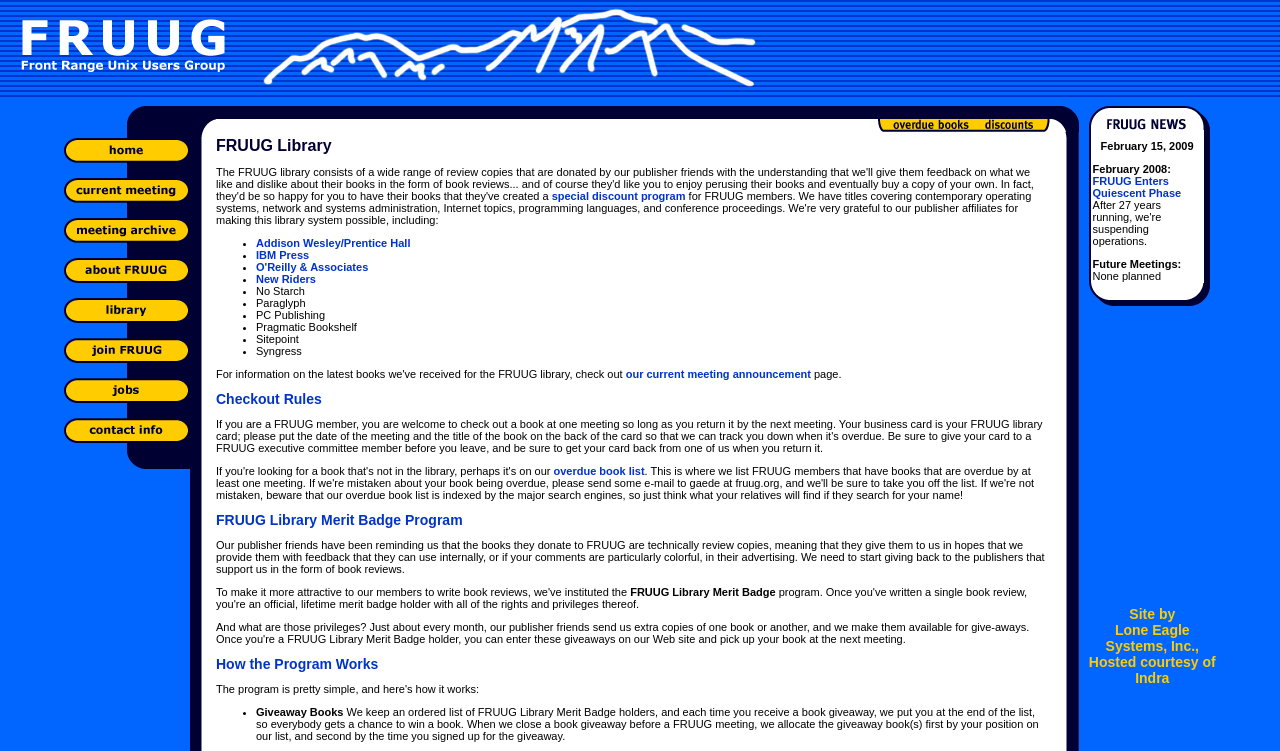Please identify the bounding box coordinates of the element I need to click to follow this instruction: "View meeting archive".

[0.05, 0.29, 0.148, 0.324]